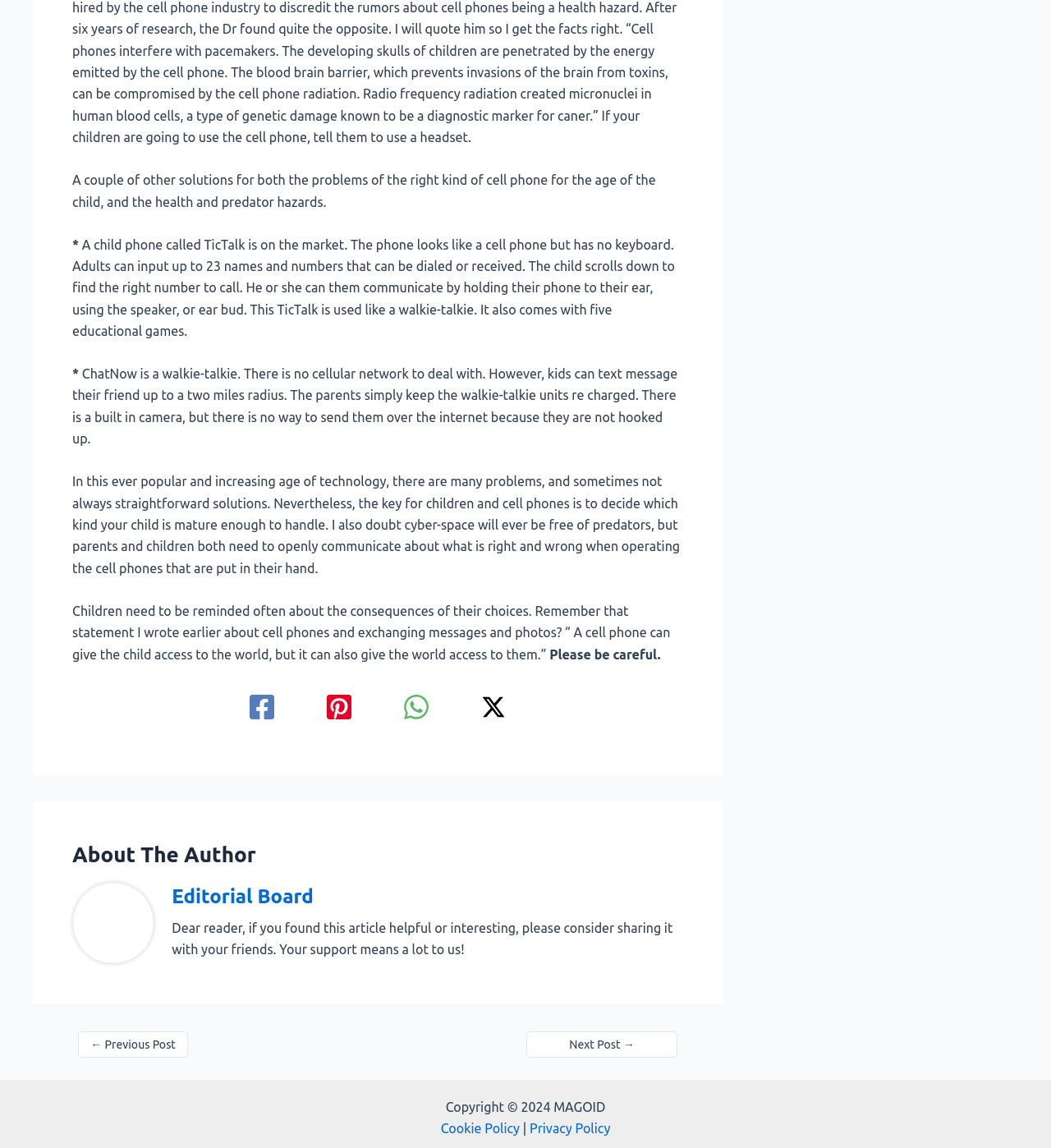Find and provide the bounding box coordinates for the UI element described here: "Privacy Policy". The coordinates should be given as four float numbers between 0 and 1: [left, top, right, bottom].

[0.504, 0.976, 0.581, 0.989]